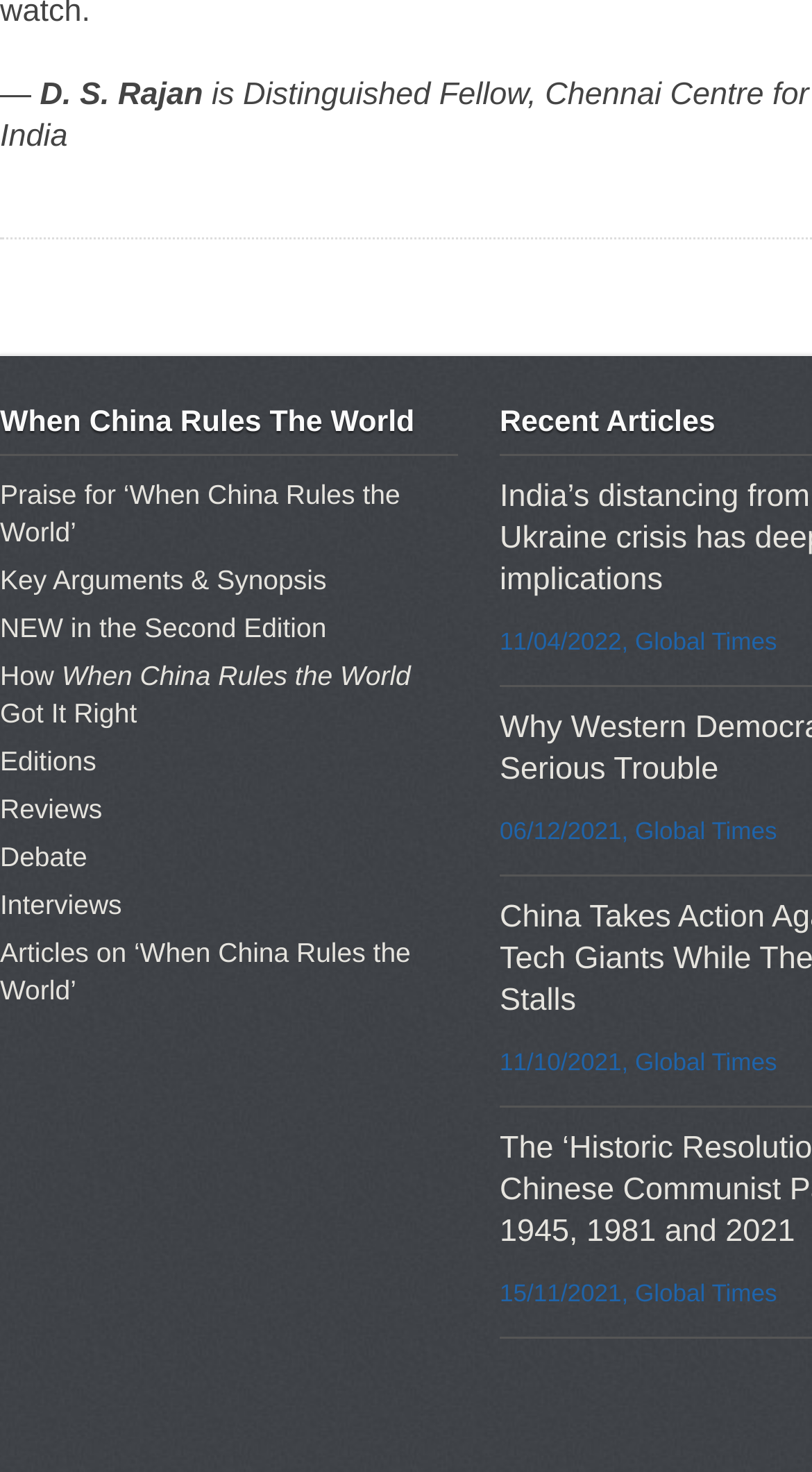Provide a brief response to the question using a single word or phrase: 
What is the topic of the book?

China's global influence